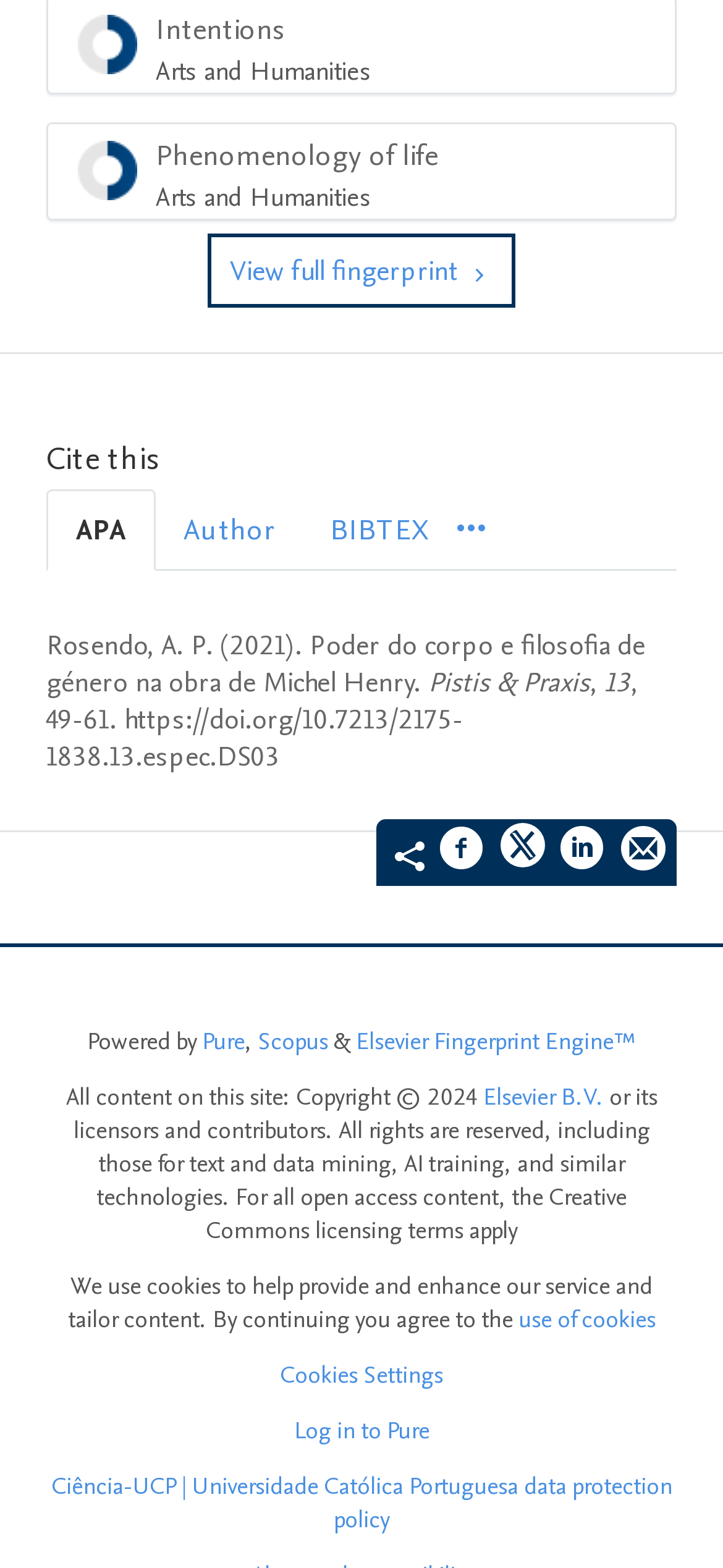Please determine the bounding box coordinates, formatted as (top-left x, top-left y, bottom-right x, bottom-right y), with all values as floating point numbers between 0 and 1. Identify the bounding box of the region described as: Log in to Pure

[0.406, 0.902, 0.594, 0.923]